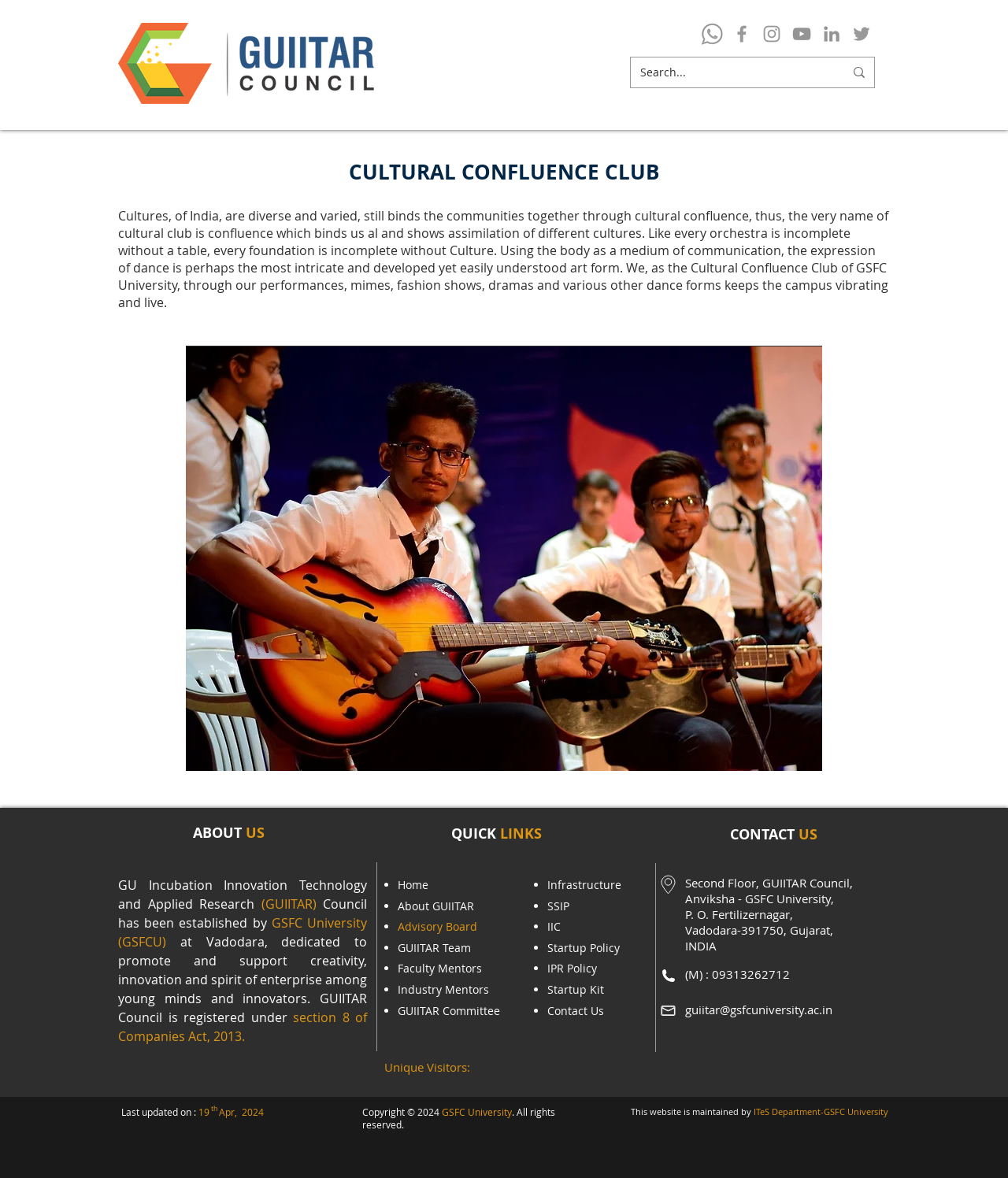What is the purpose of GUIITAR Council?
Deliver a detailed and extensive answer to the question.

The purpose of GUIITAR Council can be found in the text at the bottom of the webpage, which states that 'GUIITAR Council is dedicated to promote and support creativity, innovation and spirit of enterprise among young minds and innovators.' This text provides information about the council's objectives and goals.